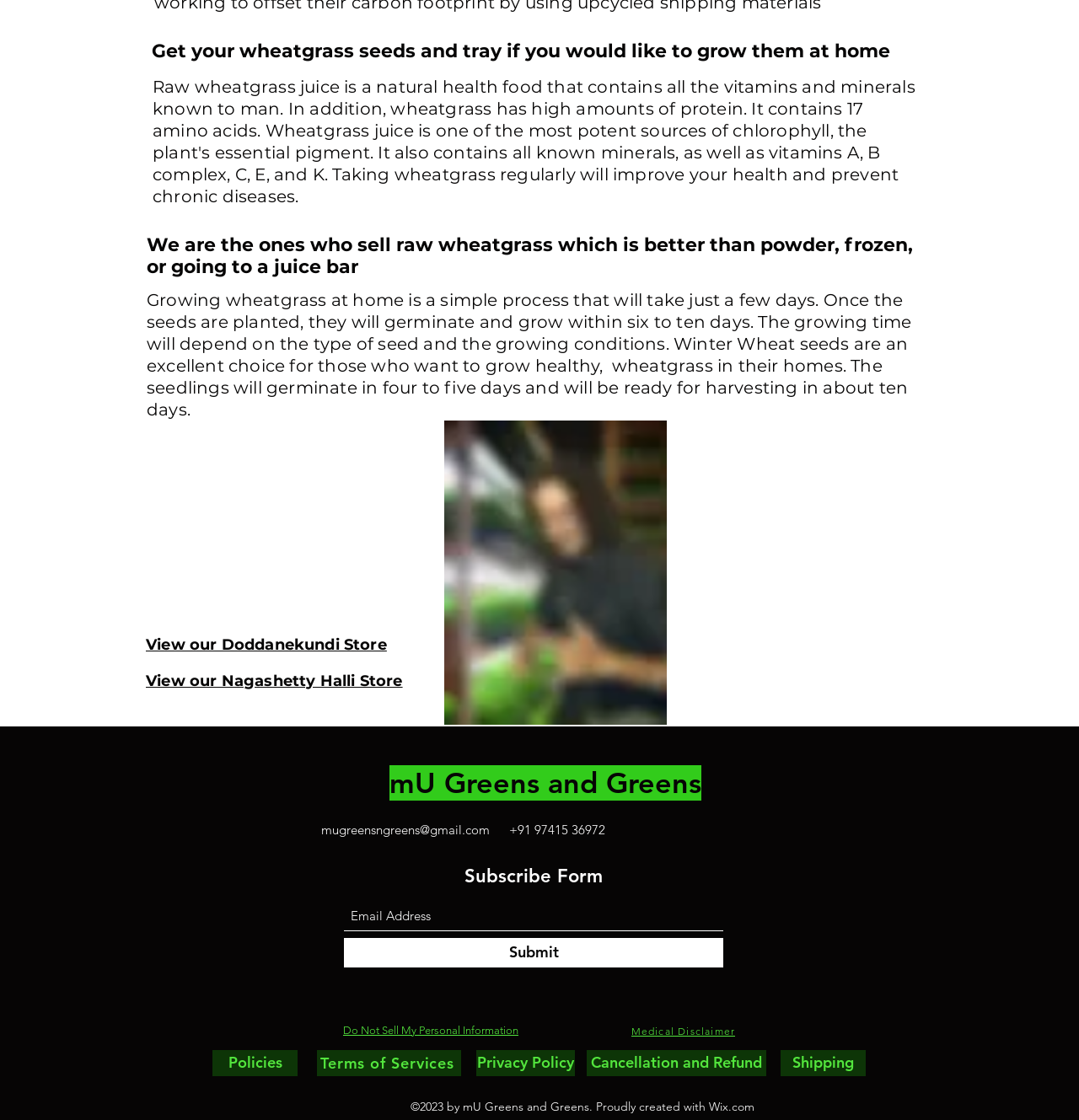Provide a short answer using a single word or phrase for the following question: 
How many social media platforms are linked on the webpage?

Four